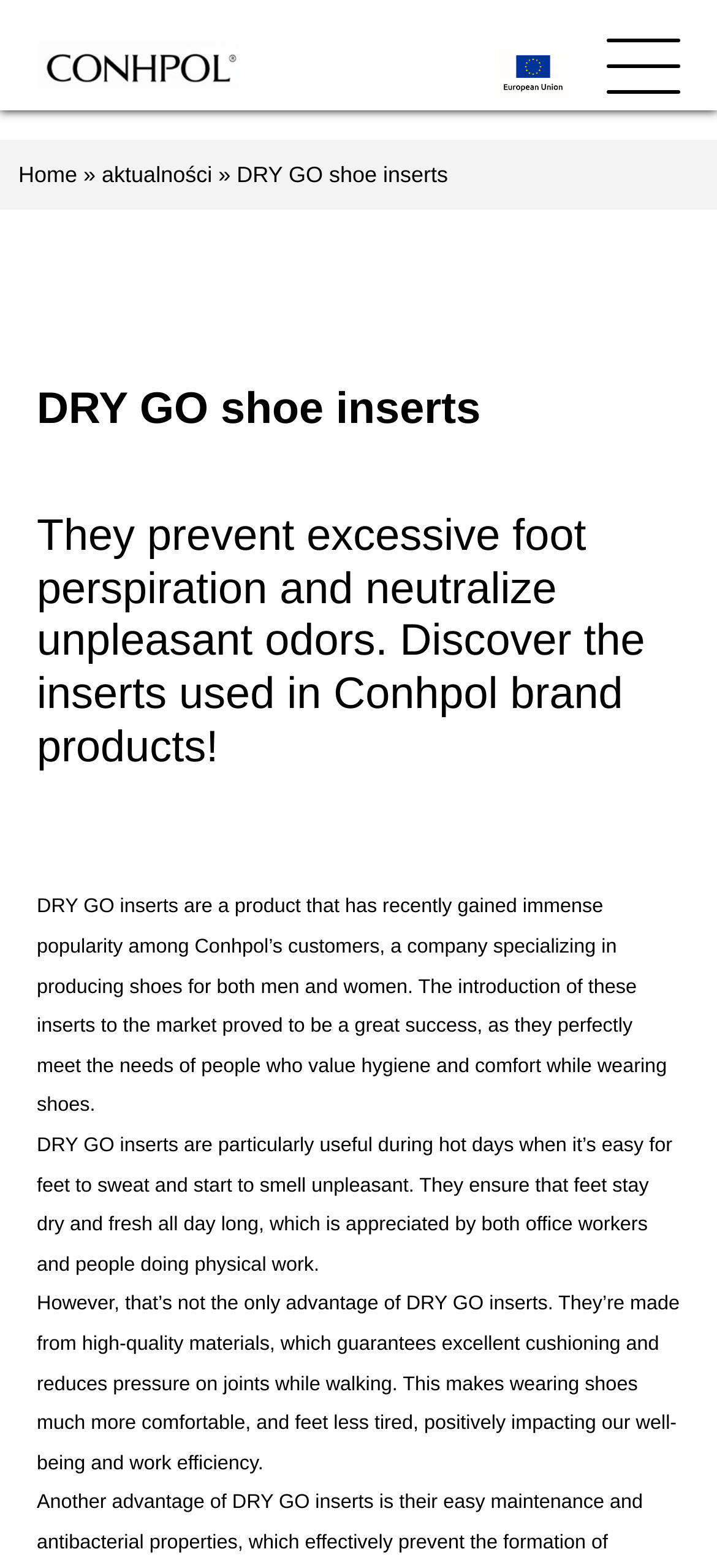Please find the bounding box coordinates in the format (top-left x, top-left y, bottom-right x, bottom-right y) for the given element description. Ensure the coordinates are floating point numbers between 0 and 1. Description: Home

[0.026, 0.103, 0.108, 0.12]